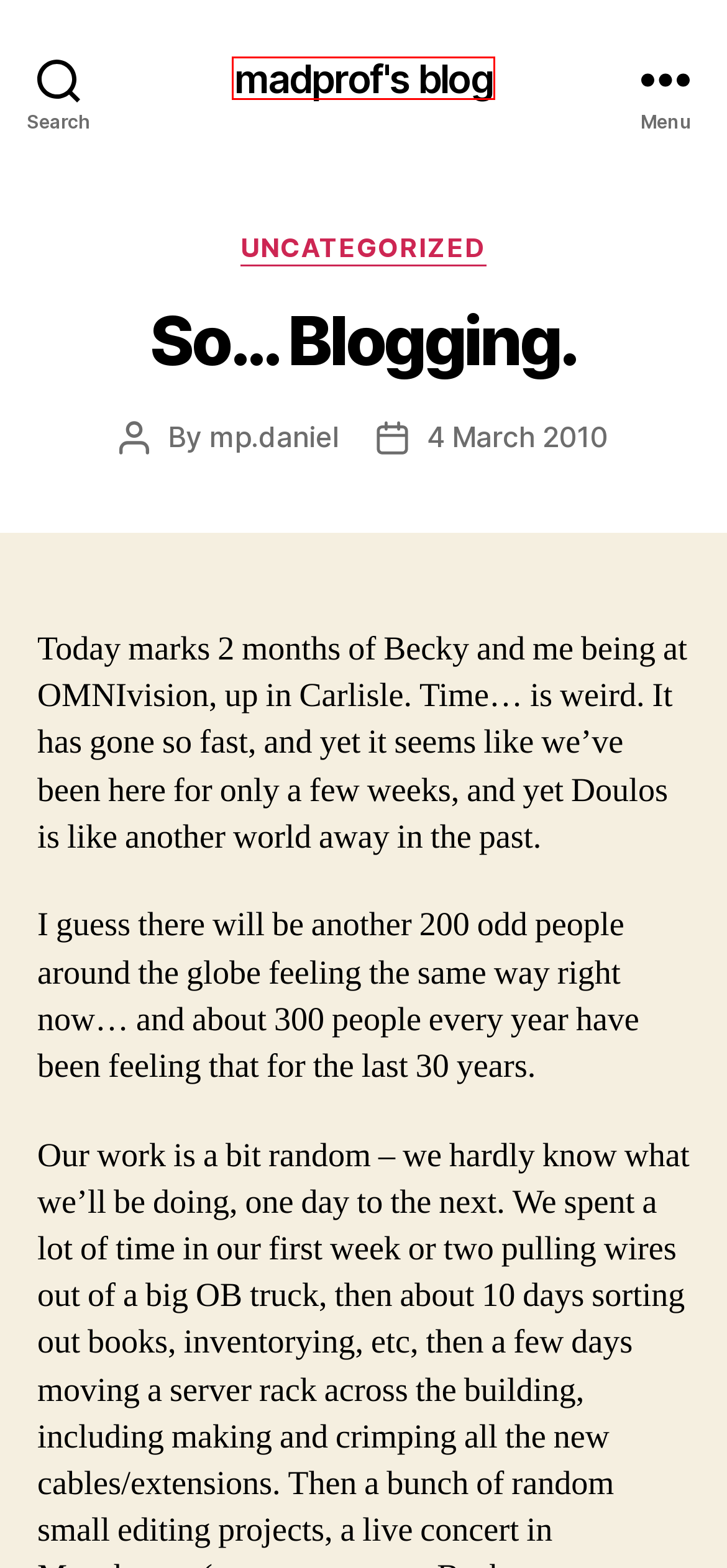Inspect the screenshot of a webpage with a red rectangle bounding box. Identify the webpage description that best corresponds to the new webpage after clicking the element inside the bounding box. Here are the candidates:
A. Story telling (Part 2) – Of Aristotle and Acts – madprof's blog
B. @LogosHope – madprof's blog
C. madprof's blog – me at sea. or not!
D. mp.daniel – madprof's blog
E. Uncategorized – madprof's blog
F. What the heck is twitter? – madprof's blog
G. Impact in 5 seconds! – madprof's blog
H. work – madprof's blog

C